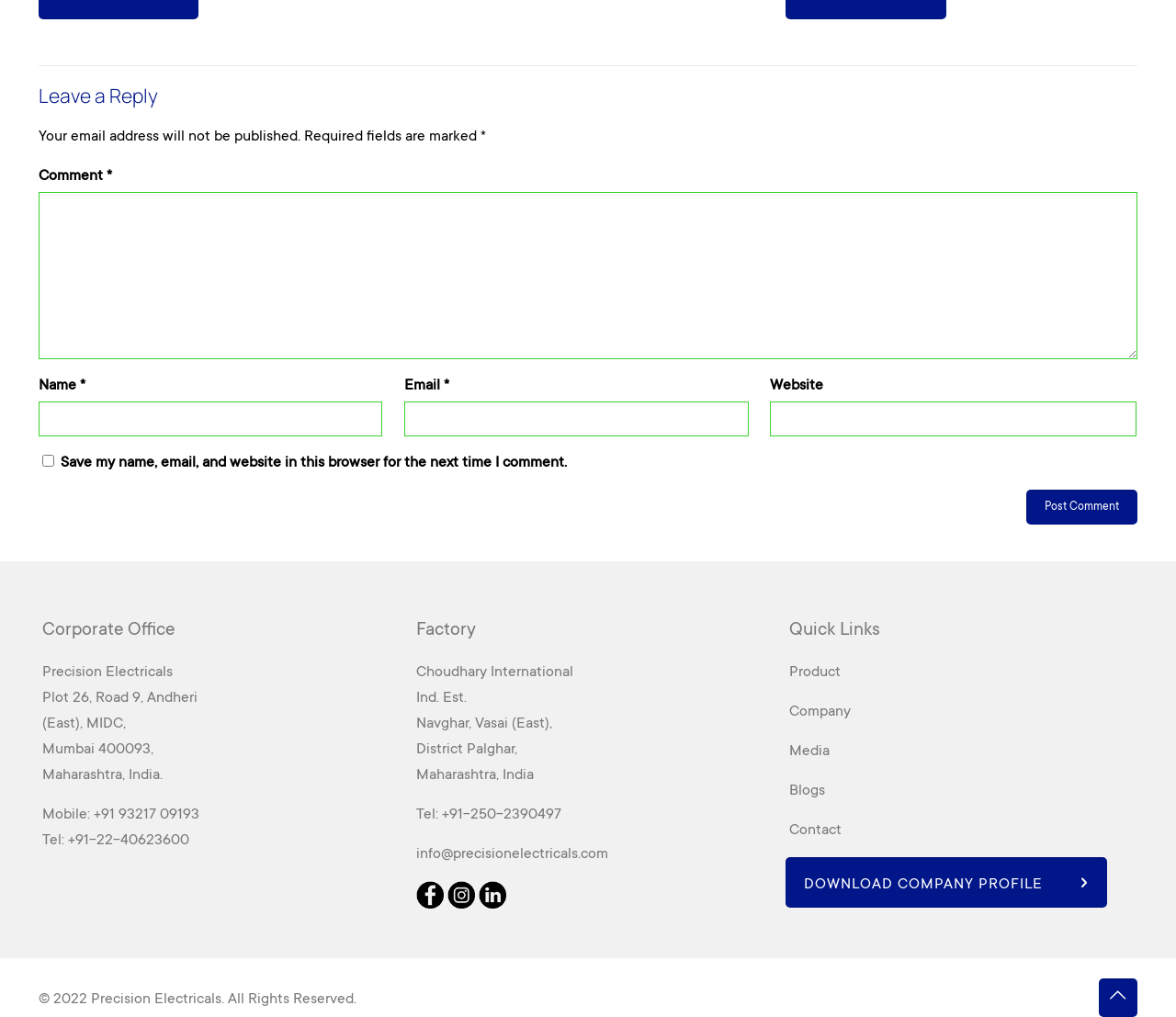Could you find the bounding box coordinates of the clickable area to complete this instruction: "Visit Corporate Office"?

[0.036, 0.606, 0.179, 0.635]